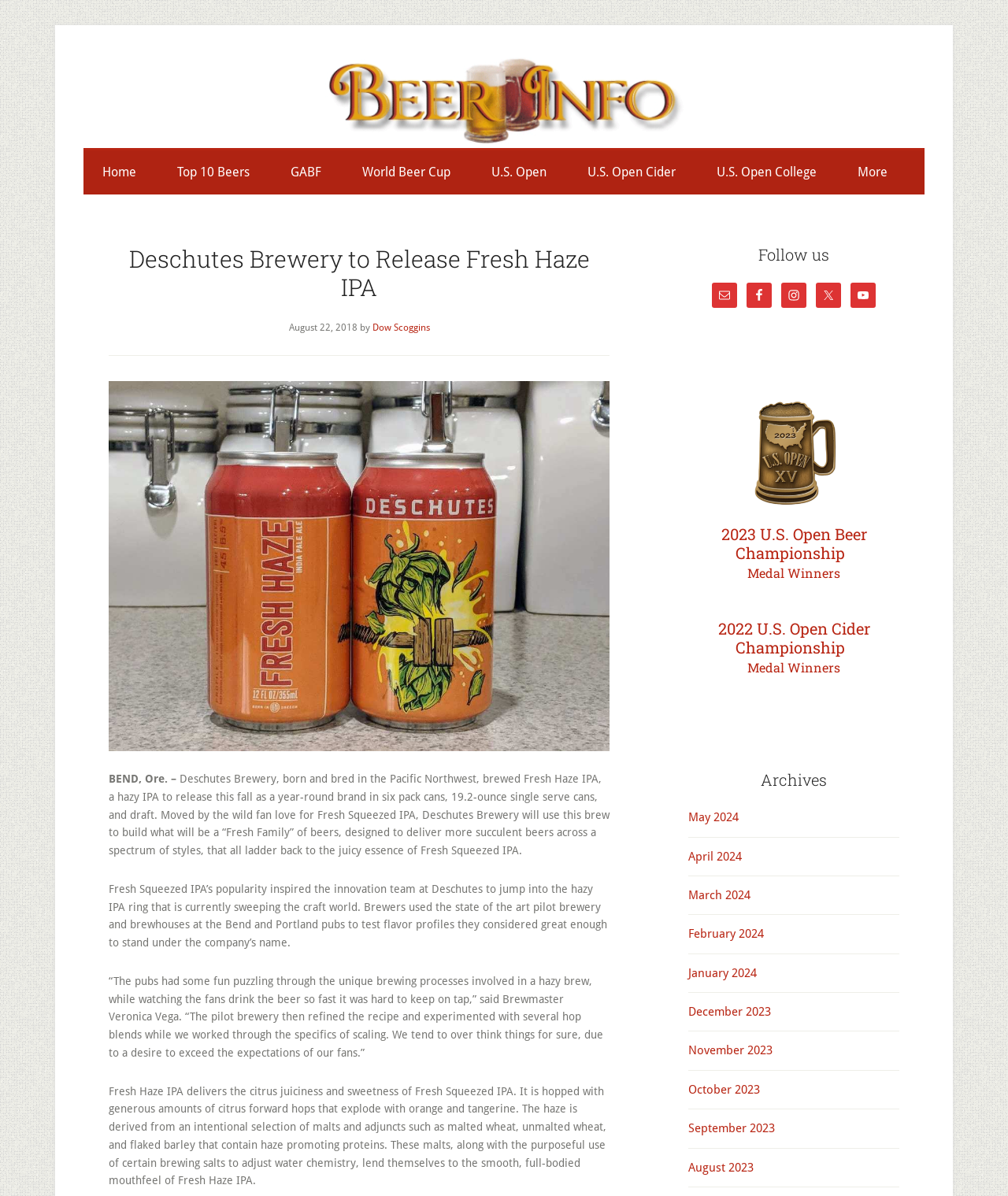Please provide a comprehensive answer to the question based on the screenshot: What is the inspiration behind Fresh Haze IPA?

The webpage states 'Moved by the wild fan love for Fresh Squeezed IPA, Deschutes Brewery will use this brew to build what will be a “Fresh Family” of beers...' which indicates that Fresh Squeezed IPA is the inspiration behind Fresh Haze IPA.